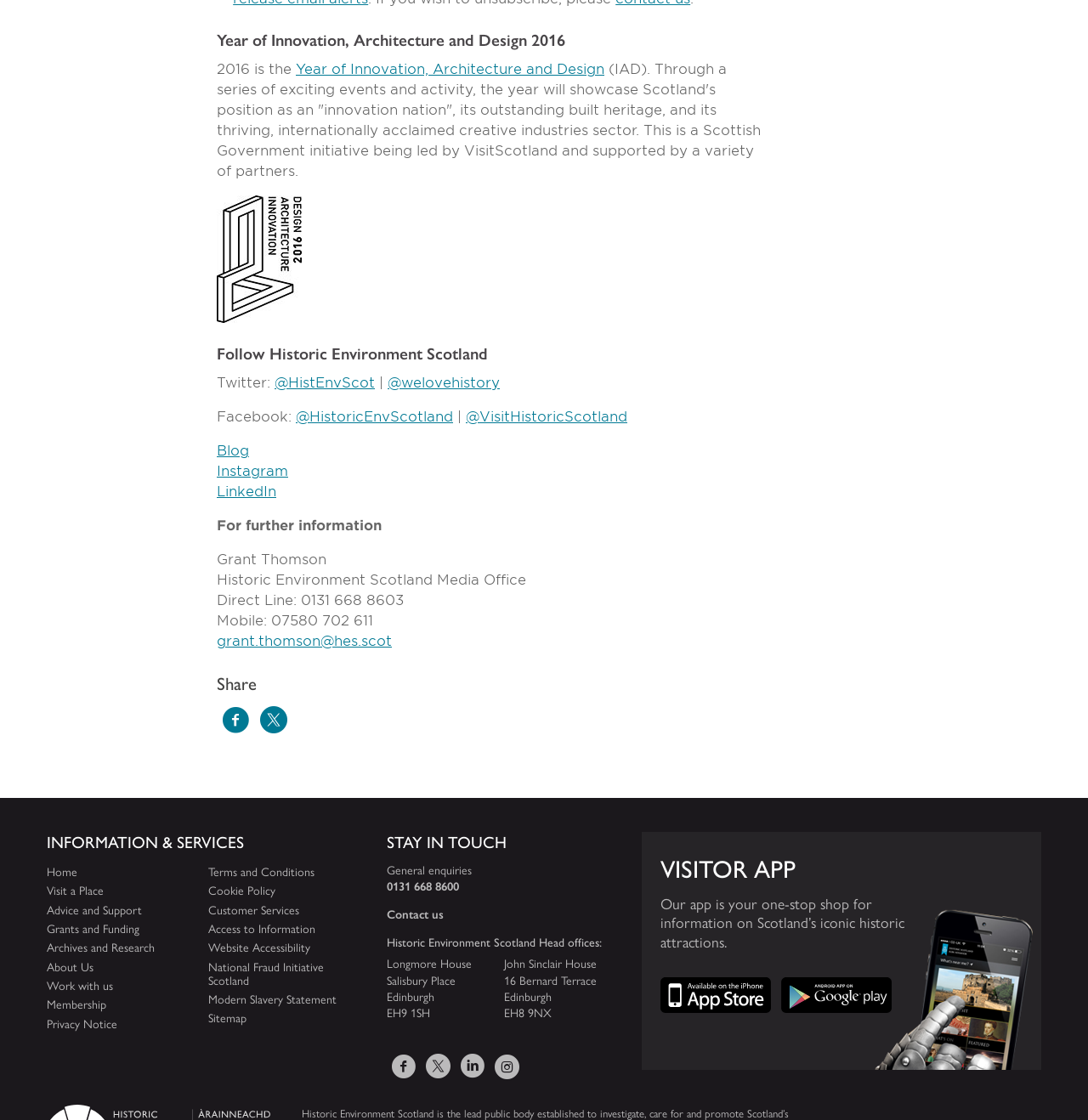From the given element description: "Sitemap", find the bounding box for the UI element. Provide the coordinates as four float numbers between 0 and 1, in the order [left, top, right, bottom].

[0.191, 0.902, 0.332, 0.915]